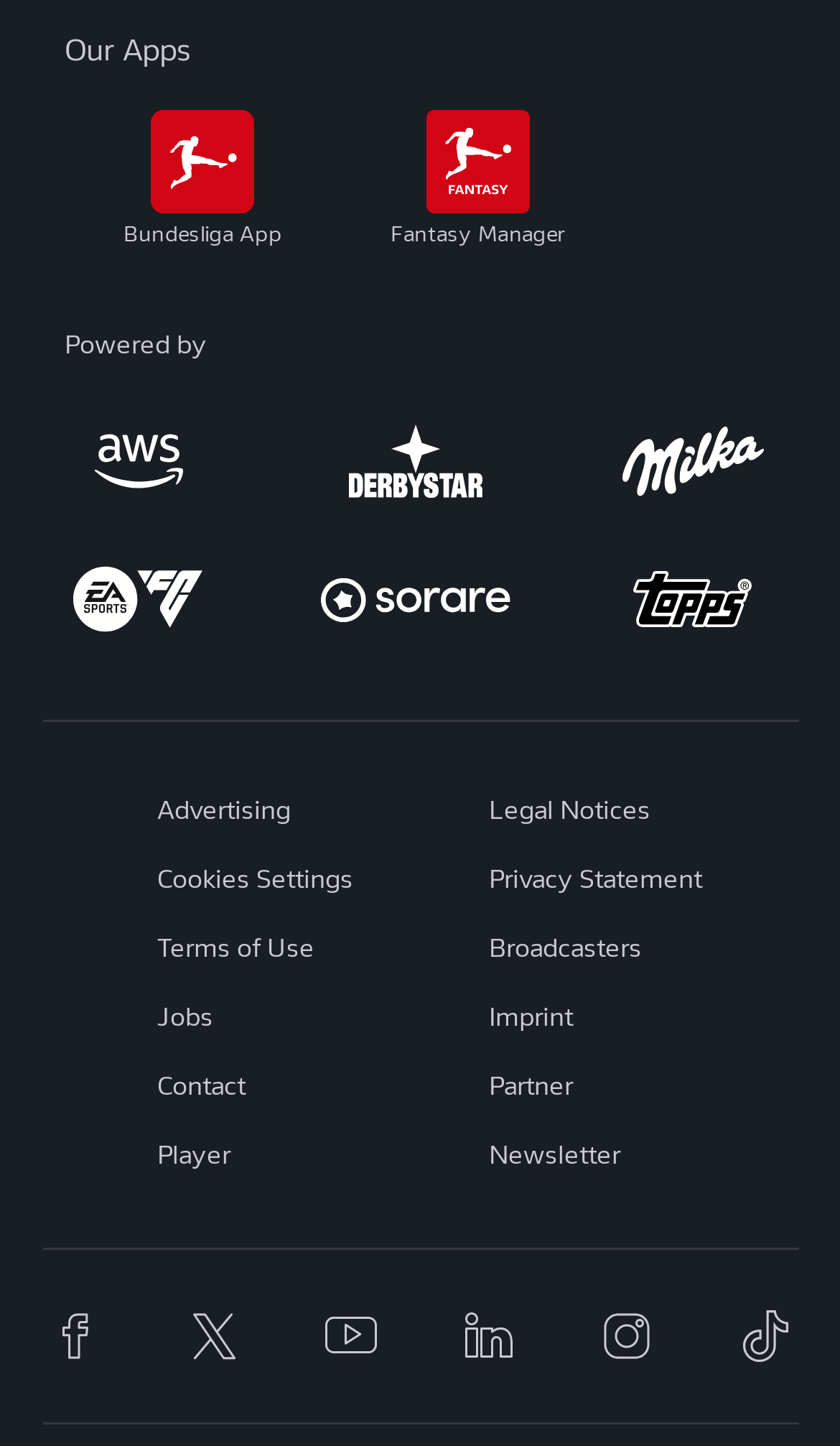Could you find the bounding box coordinates of the clickable area to complete this instruction: "Click on Bundesliga App"?

[0.077, 0.076, 0.405, 0.203]